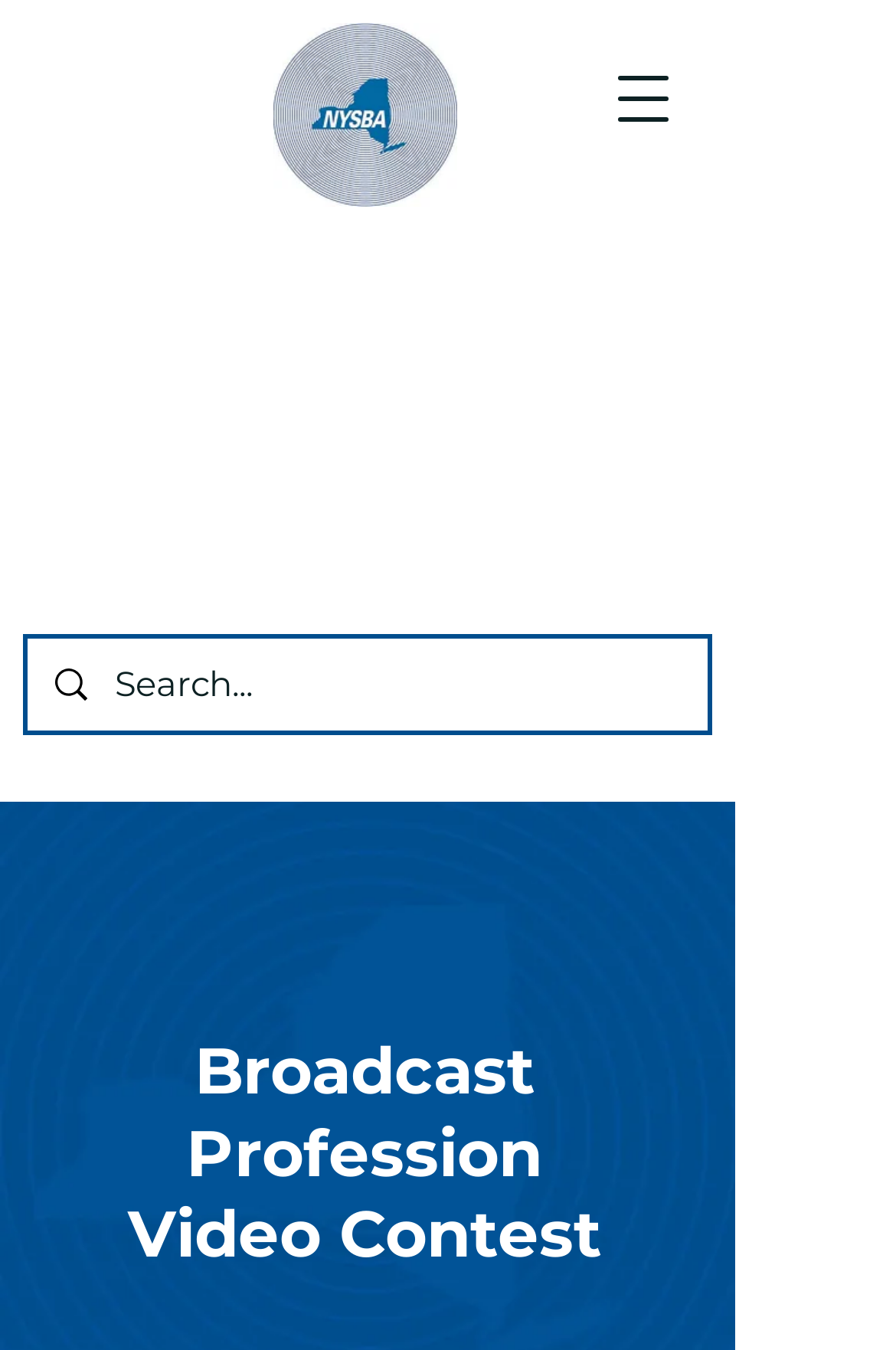Use a single word or phrase to answer the question:
What is the main topic of the webpage?

Video Contest